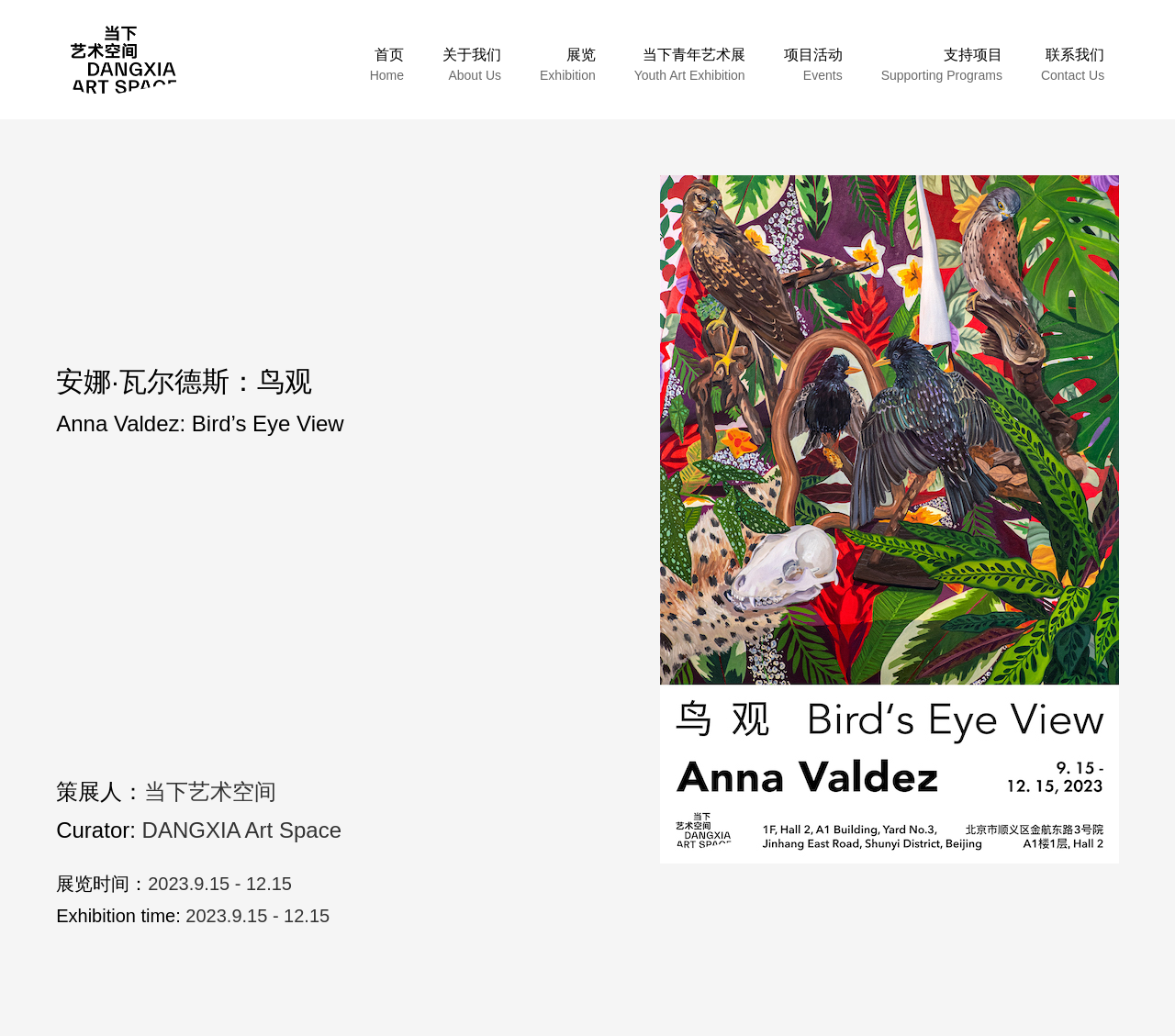What is the name of the artist?
Using the image, provide a concise answer in one word or a short phrase.

Anna Valdez